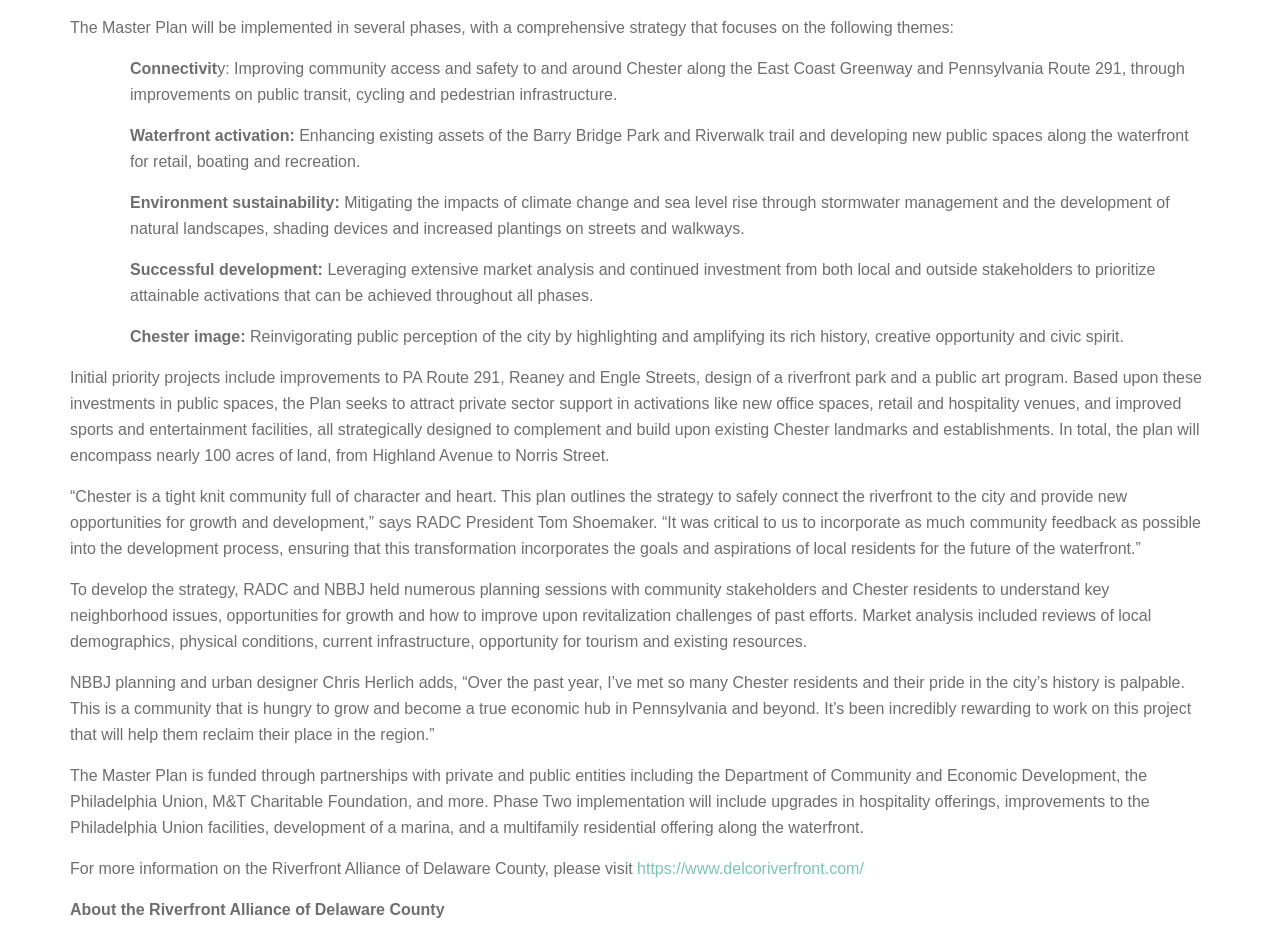Using the provided element description "https://www.delcoriverfront.com/", determine the bounding box coordinates of the UI element.

[0.498, 0.911, 0.675, 0.929]